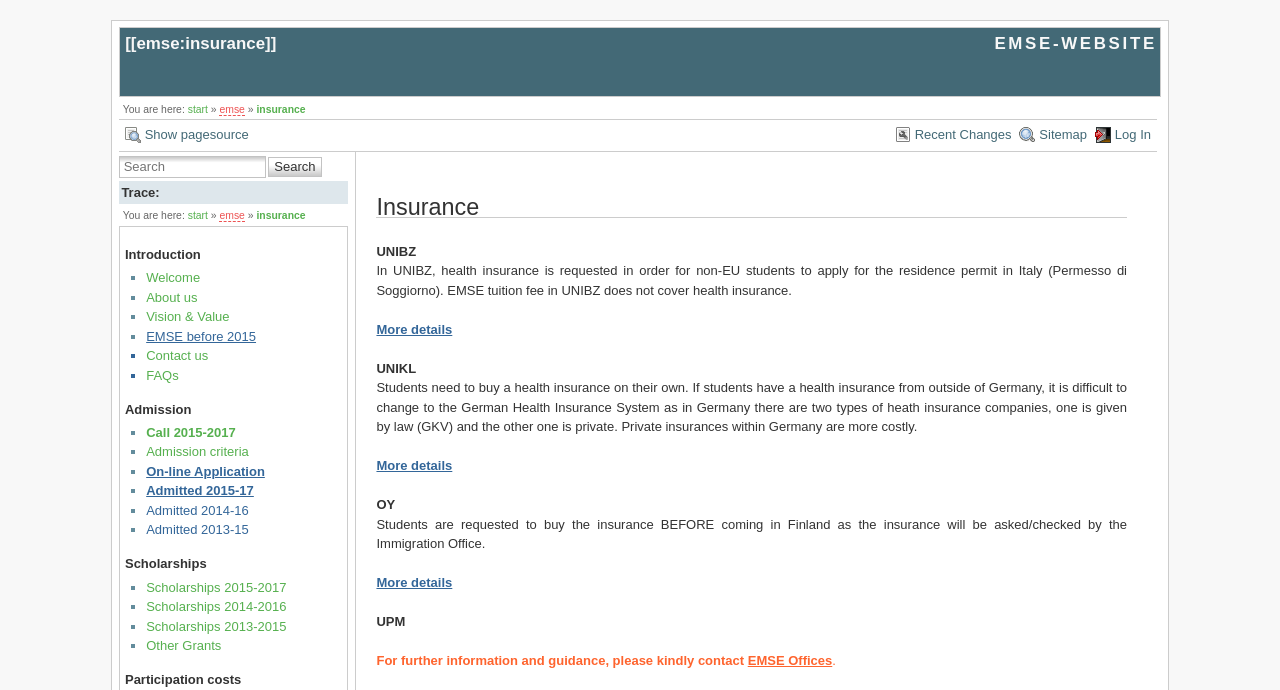How many universities are mentioned on the webpage?
Refer to the screenshot and deliver a thorough answer to the question presented.

After carefully examining the webpage content, I found that four universities are mentioned: UNIBZ, UNIKL, OY, and UPM. These universities are mentioned in the context of insurance requirements and options for EMSE students.